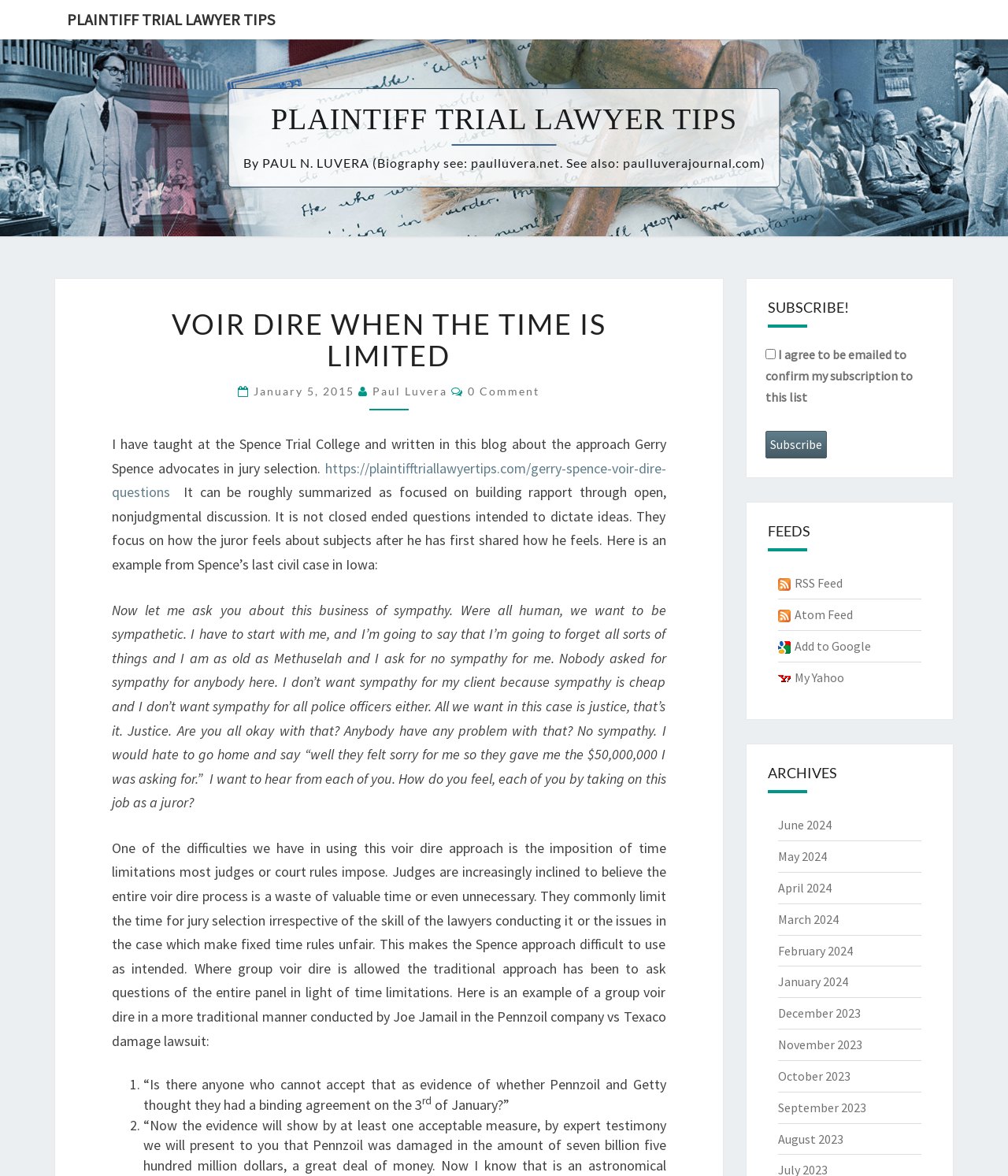Identify and provide the bounding box for the element described by: "https://plaintifftriallawyertips.com/gerry-spence-voir-dire-questions".

[0.111, 0.39, 0.661, 0.426]